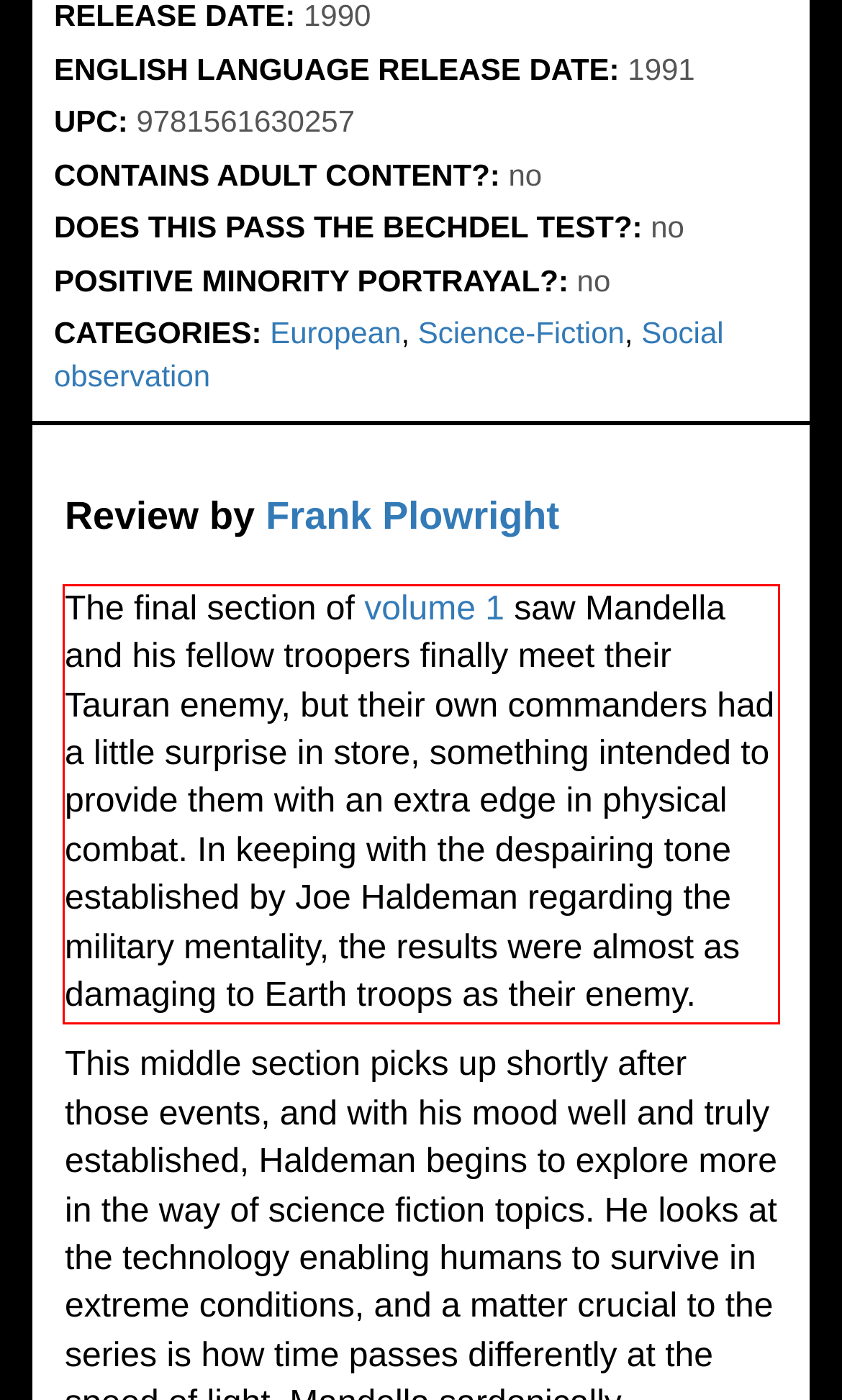By examining the provided screenshot of a webpage, recognize the text within the red bounding box and generate its text content.

The final section of volume 1 saw Mandella and his fellow troopers finally meet their Tauran enemy, but their own commanders had a little surprise in store, something intended to provide them with an extra edge in physical combat. In keeping with the despairing tone established by Joe Haldeman regarding the military mentality, the results were almost as damaging to Earth troops as their enemy.